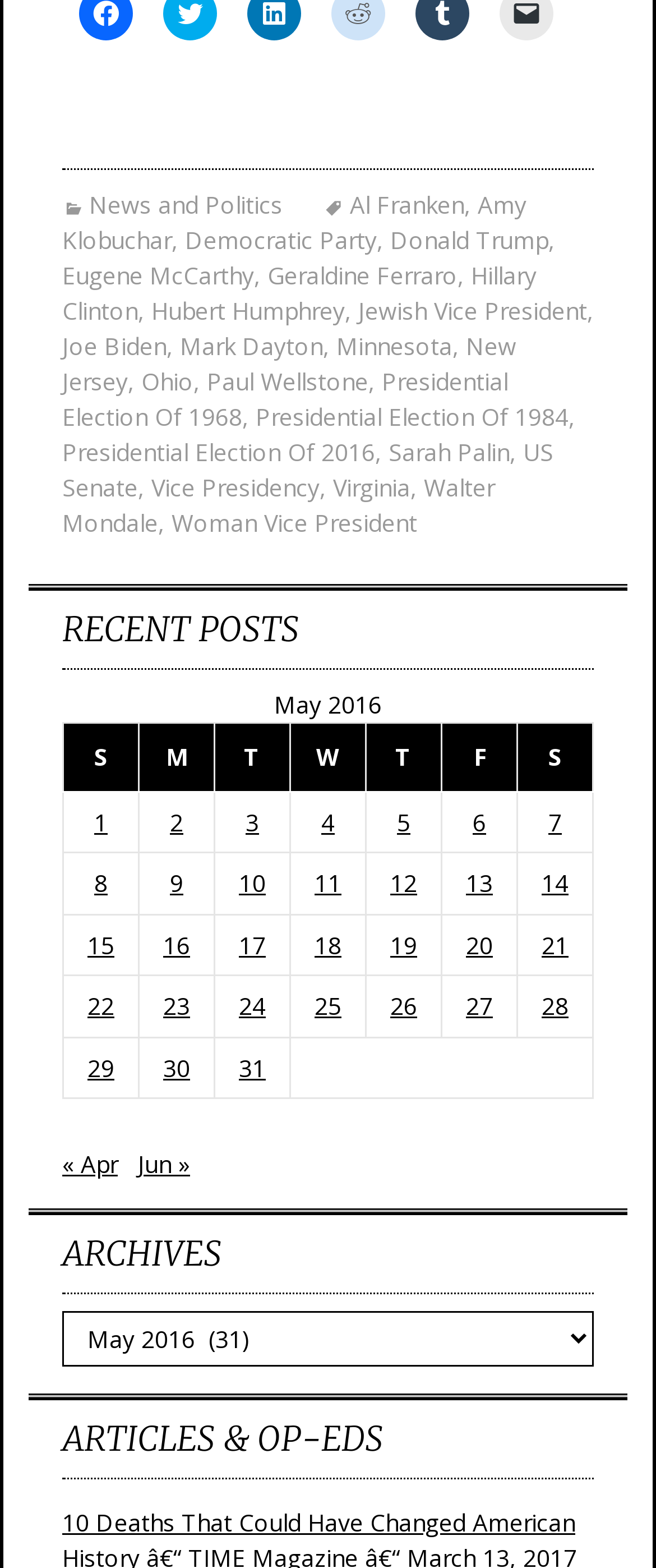How many links are in the footer?
Please analyze the image and answer the question with as much detail as possible.

I counted the number of link elements in the footer section, which starts from 'News and Politics' and ends at 'Woman Vice President', and found 18 links.